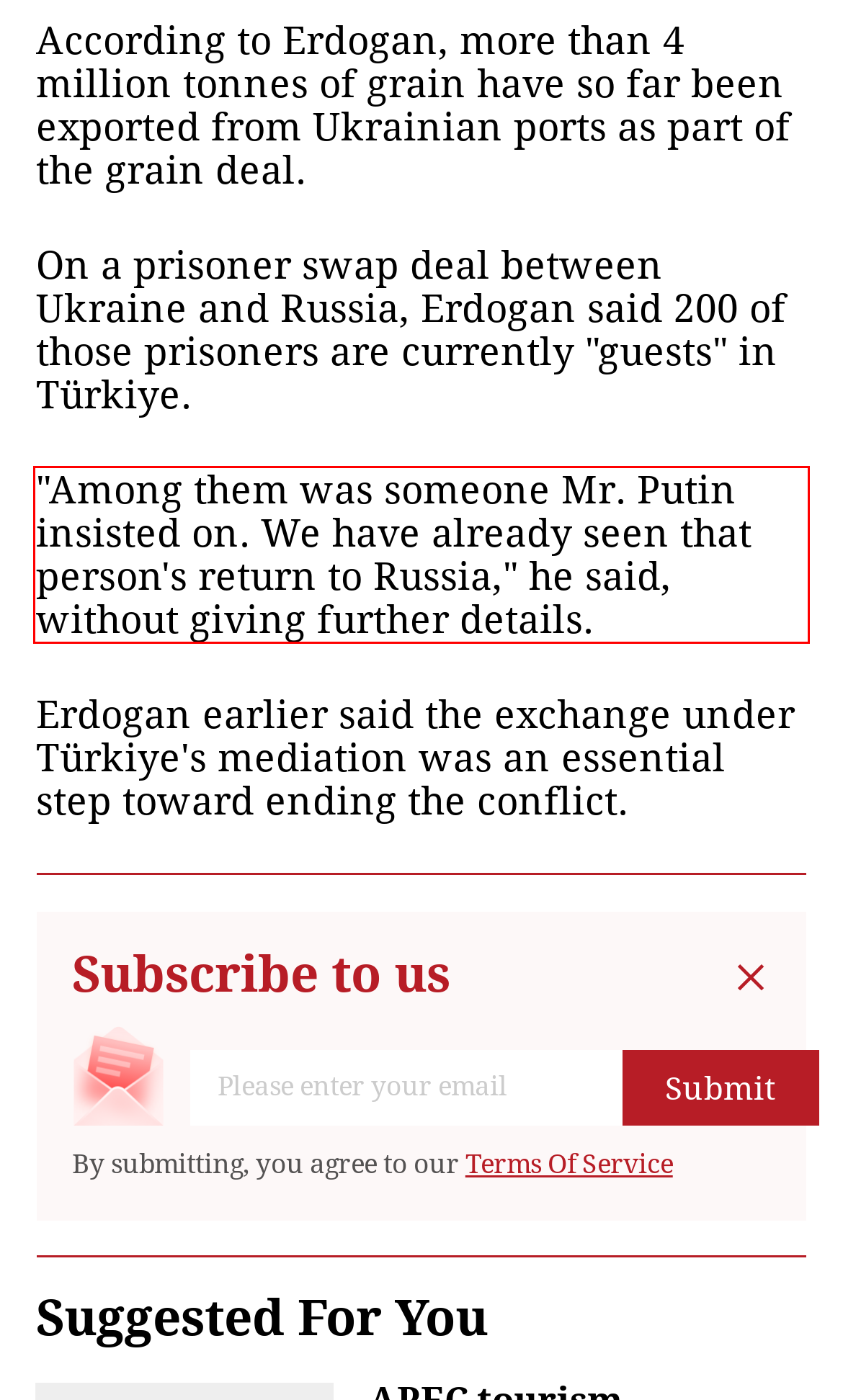Please identify the text within the red rectangular bounding box in the provided webpage screenshot.

"Among them was someone Mr. Putin insisted on. We have already seen that person's return to Russia," he said, without giving further details.